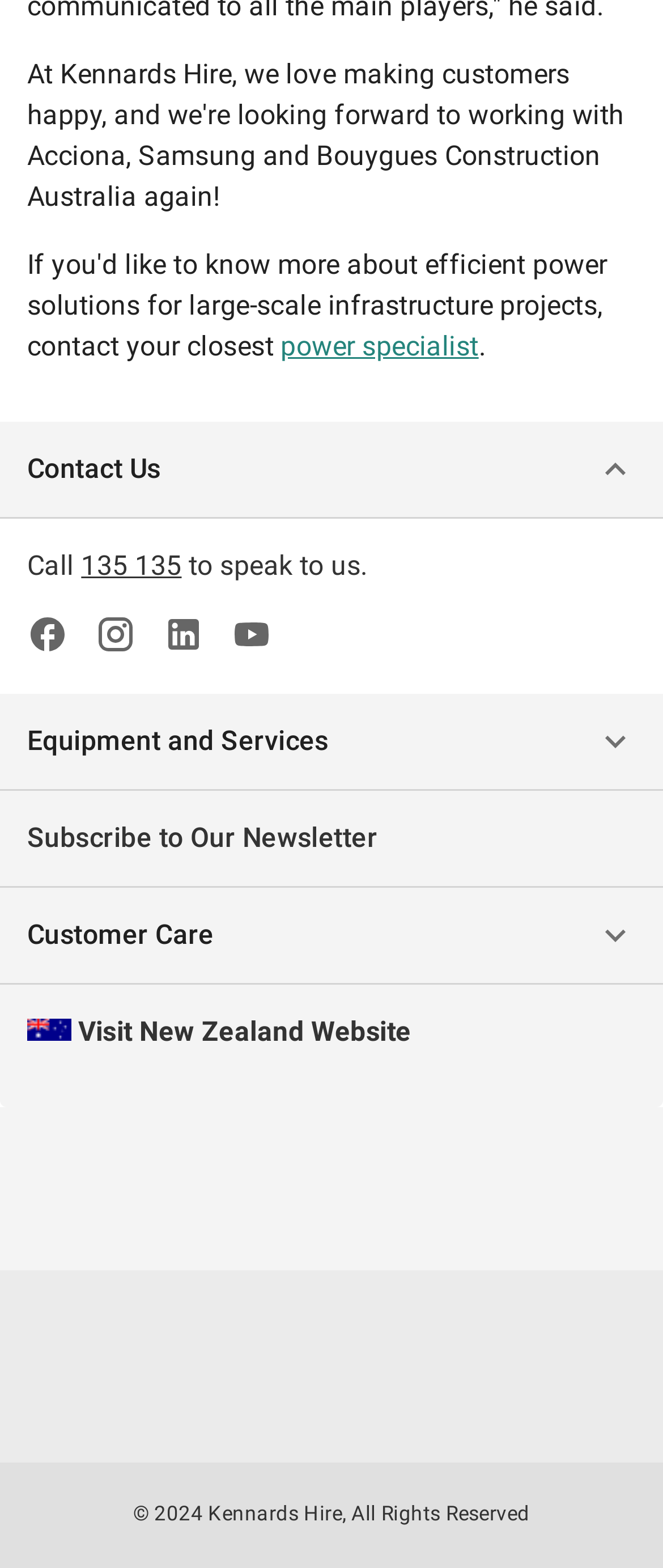Calculate the bounding box coordinates of the UI element given the description: "Customer Care".

[0.0, 0.566, 1.0, 0.628]